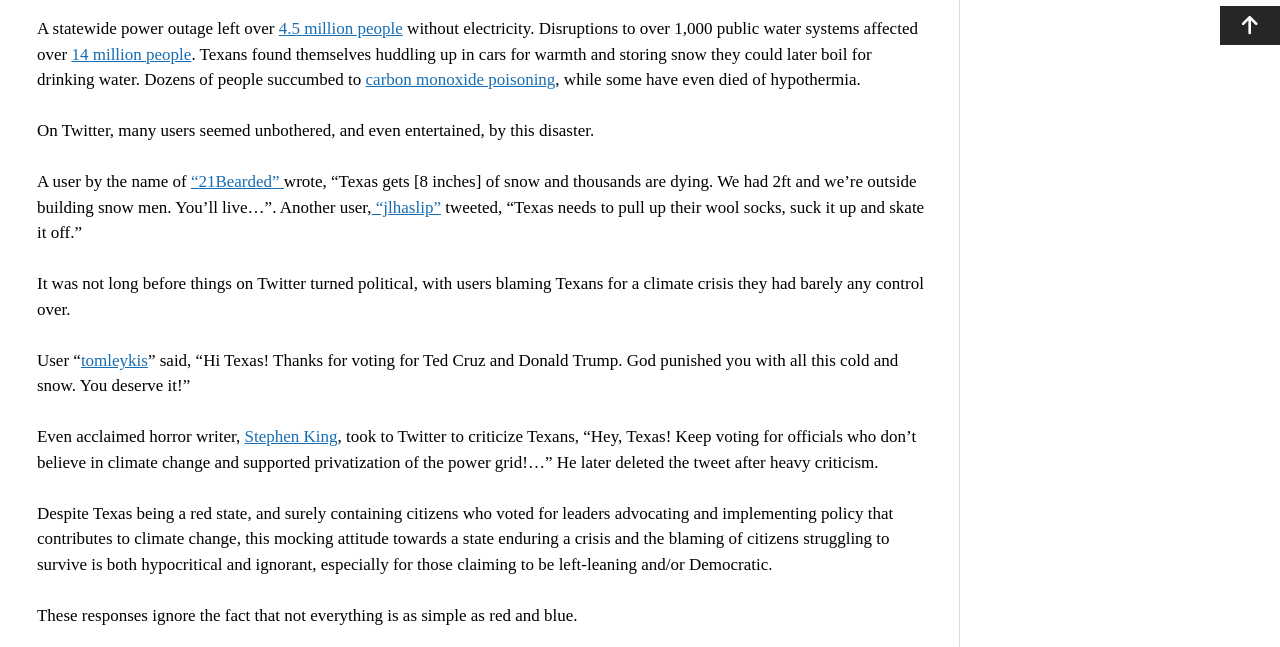Find and provide the bounding box coordinates for the UI element described here: "Stephen King". The coordinates should be given as four float numbers between 0 and 1: [left, top, right, bottom].

[0.191, 0.661, 0.264, 0.69]